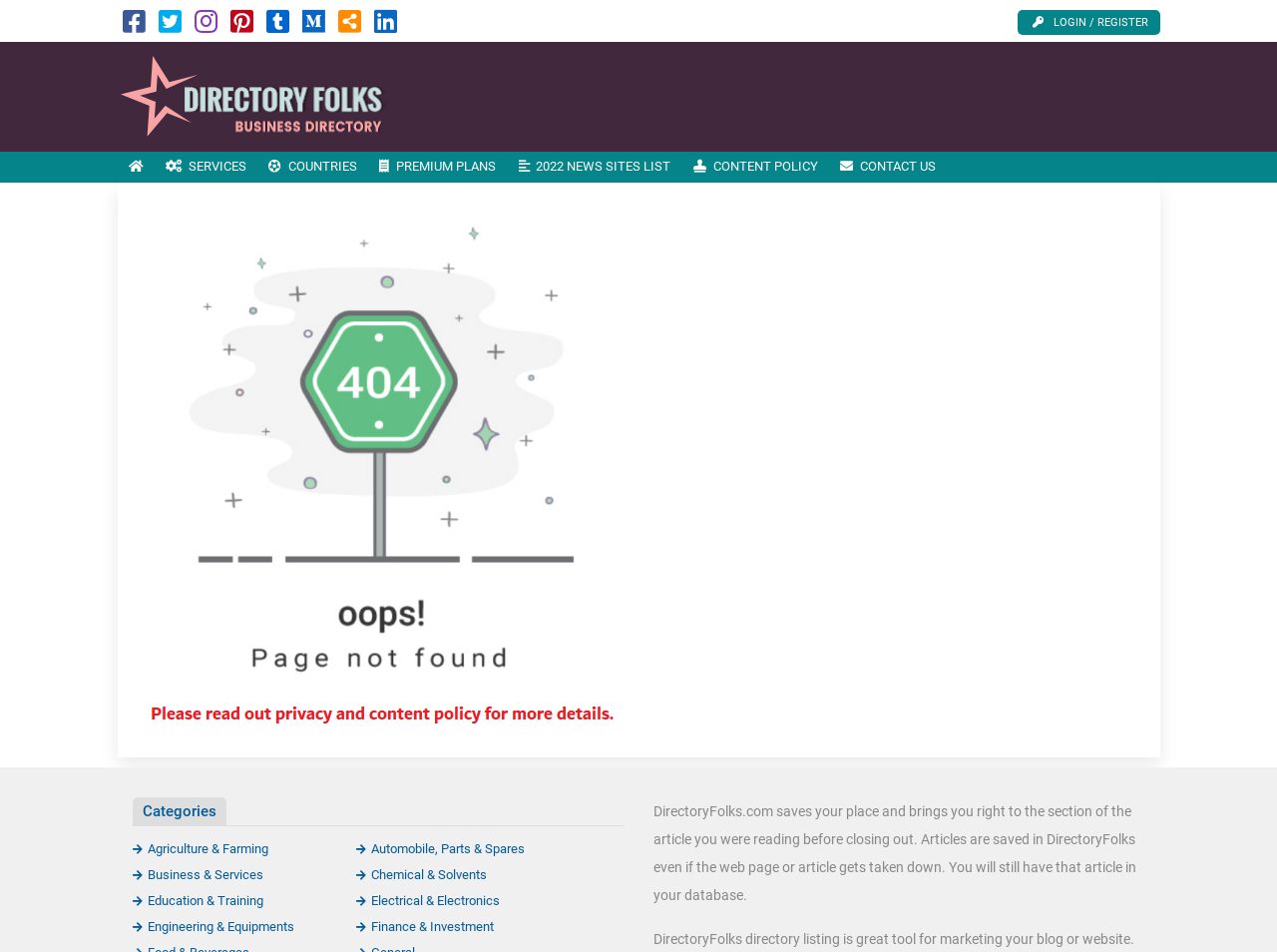How many links are in the top navigation bar?
With the help of the image, please provide a detailed response to the question.

I counted the number of links in the top navigation bar, which are HOME, SERVICES, COUNTRIES, PREMIUM PLANS, 2022 NEWS SITES LIST, CONTENT POLICY, and CONTACT US.